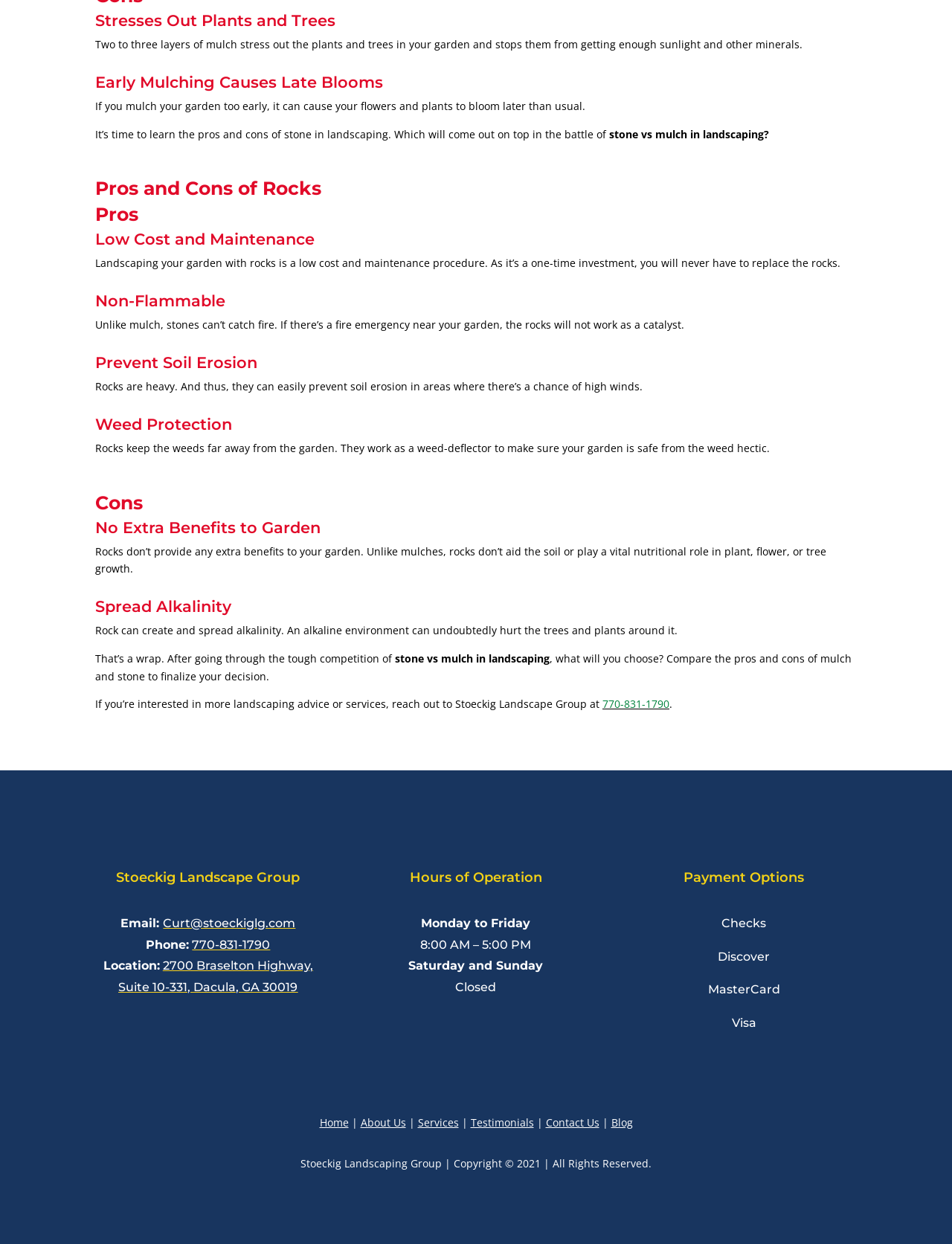Identify the bounding box coordinates of the HTML element based on this description: "Services".

[0.439, 0.897, 0.482, 0.908]